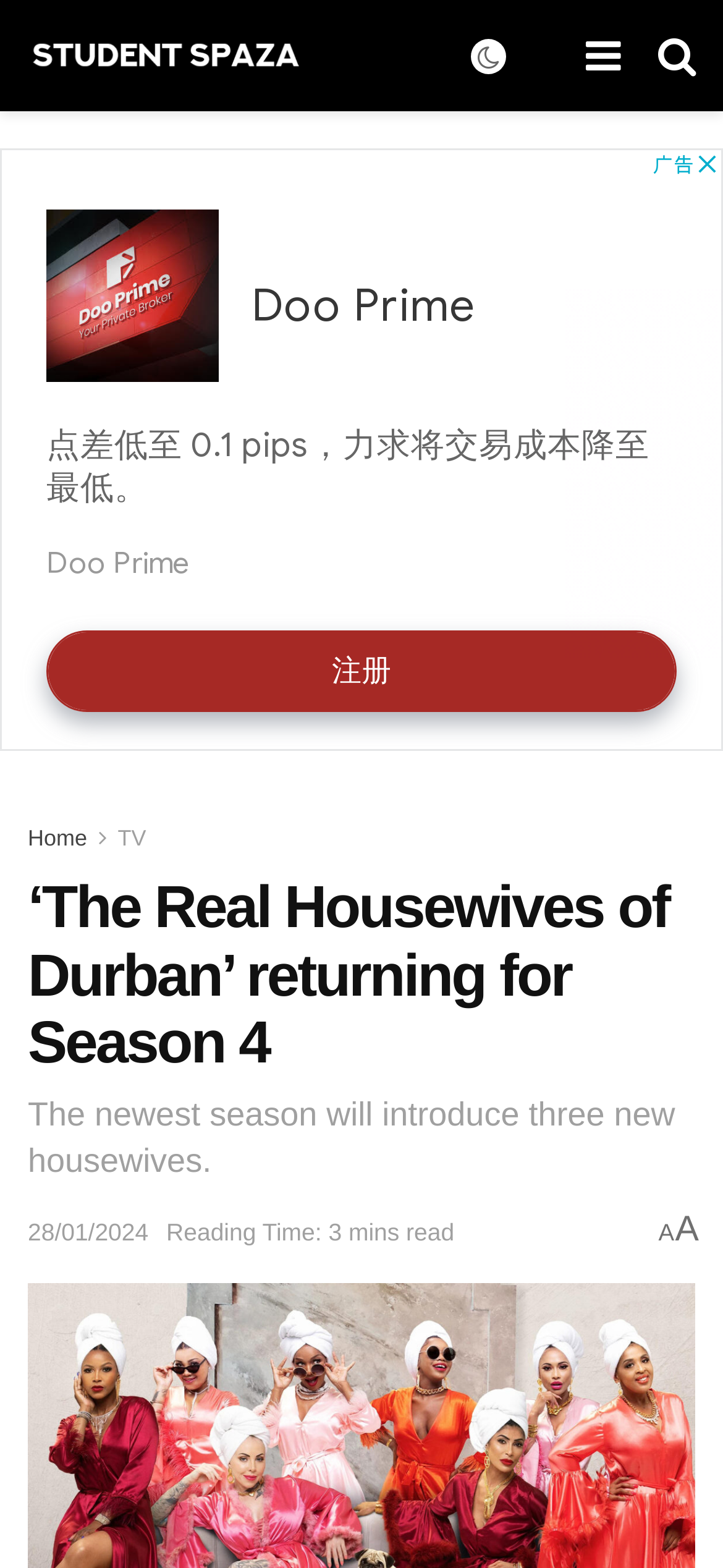Analyze the image and give a detailed response to the question:
How many links are in the top navigation bar?

I counted the links in the top navigation bar, which are 'Home', 'TV', and the two social media links represented by icons. Therefore, there are 3 links in total.